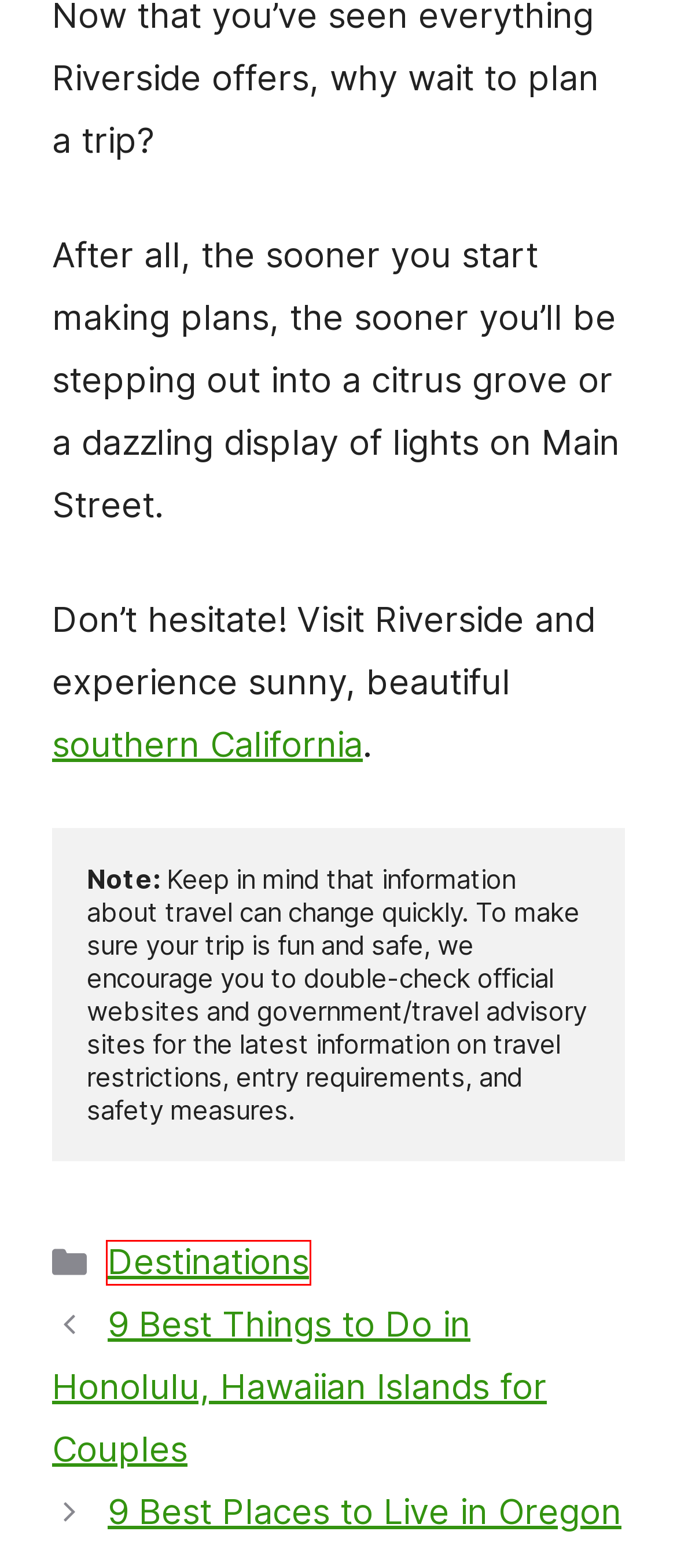You are presented with a screenshot of a webpage containing a red bounding box around an element. Determine which webpage description best describes the new webpage after clicking on the highlighted element. Here are the candidates:
A. Walkit
B. 12 Best Things to Do in Los Angeles, California
C. 9 Best Things to Do in San Diego, California
D. March Field Air Museum In Riverside, CA
E. 9 Best Things to Do in Honolulu, Hawaiian Islands for Couples
F. Laurel Devoto, Author at Walkit
G. Destinations
H. 9 Best Places to Live in Oregon

G